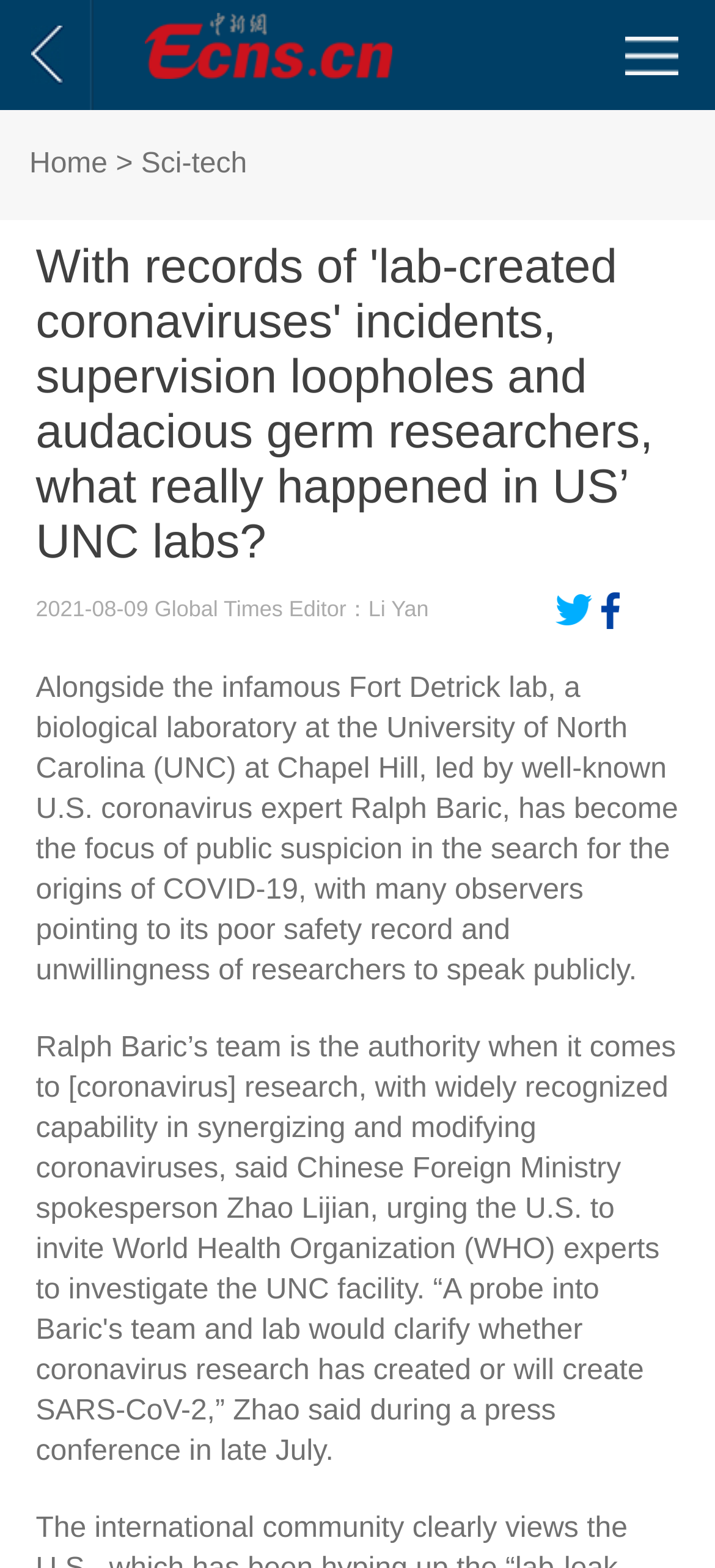Generate the title text from the webpage.

With records of 'lab-created coronaviruses' incidents, supervision loopholes and audacious germ researchers, what really happened in US’ UNC labs?